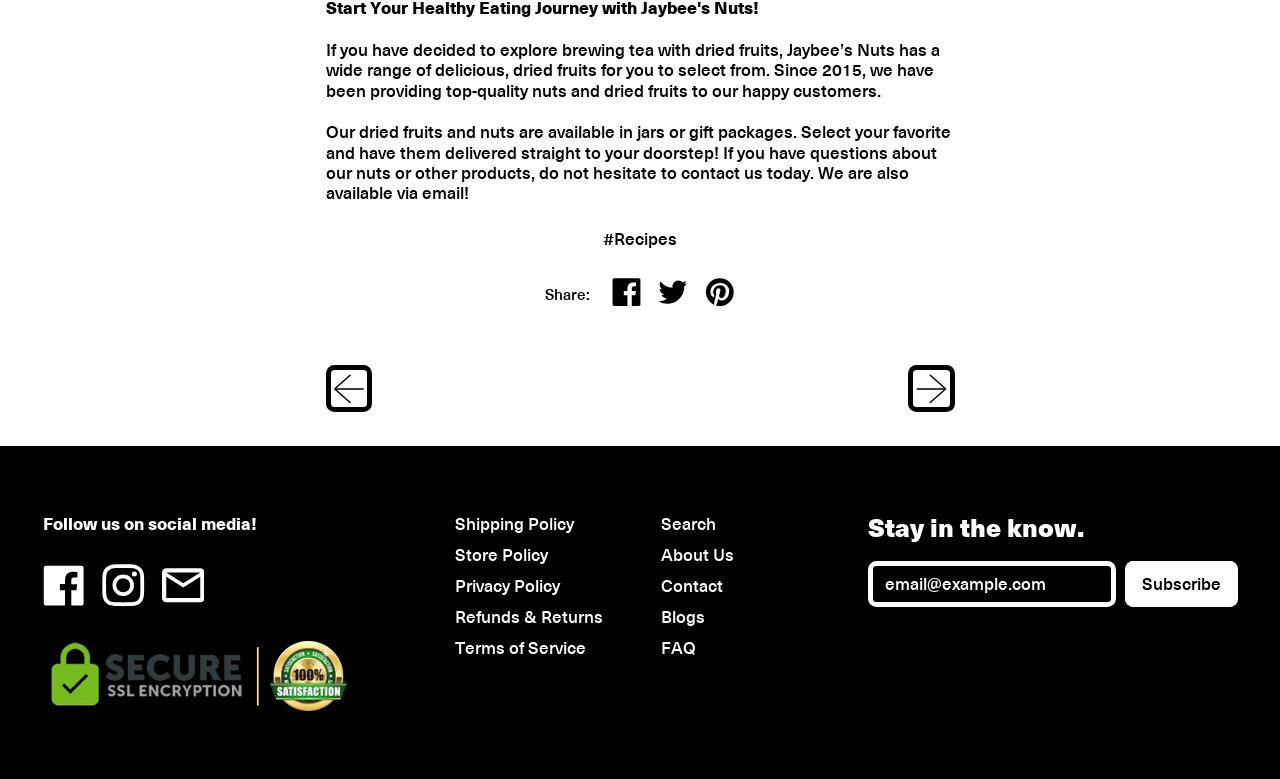Analyze the image and provide a detailed answer to the question: What types of policies are available on the website?

The links 'Shipping Policy', 'Store Policy', 'Privacy Policy', and 'Refunds & Returns' are located at the bottom of the webpage, indicating that these policies are available on the website.